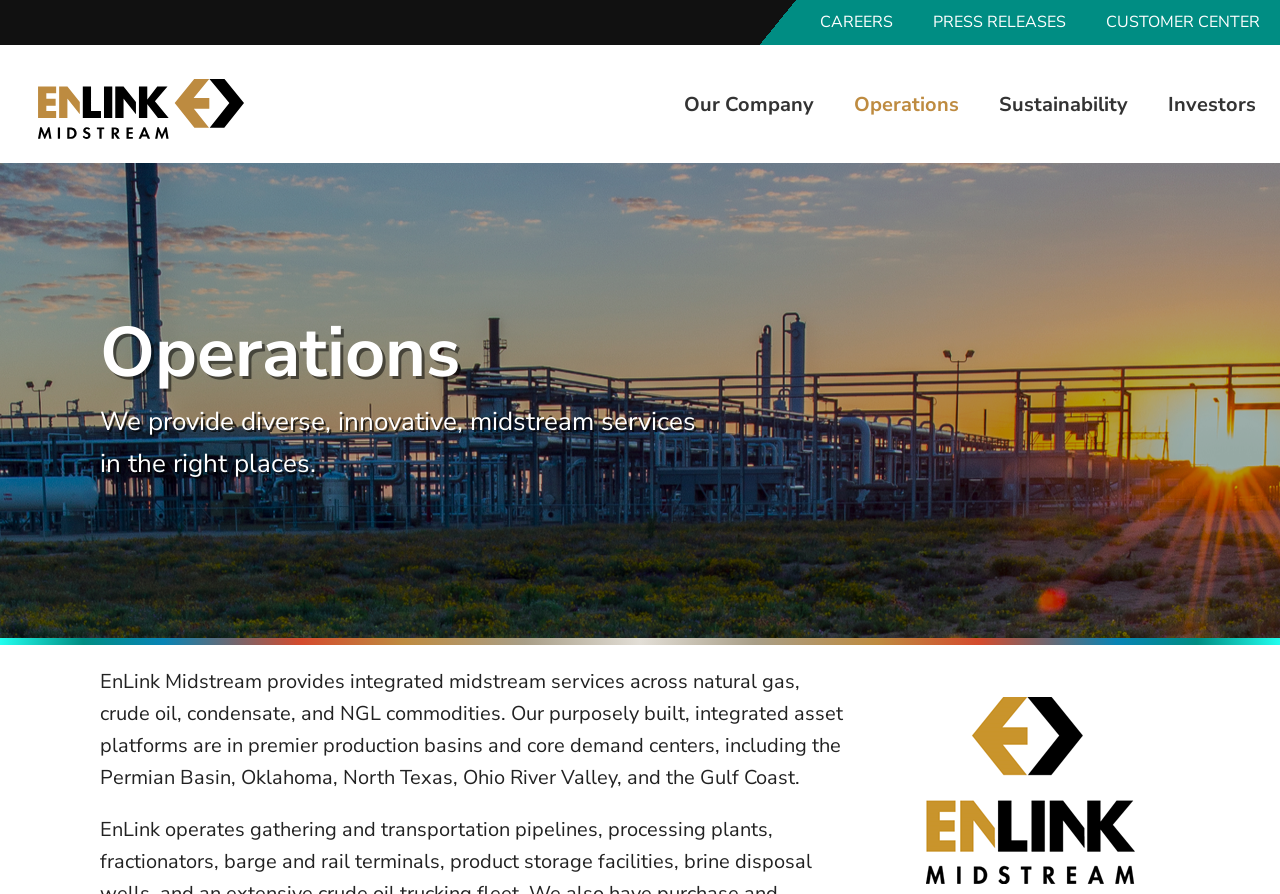What is the name of the company?
By examining the image, provide a one-word or phrase answer.

EnLink Midstream